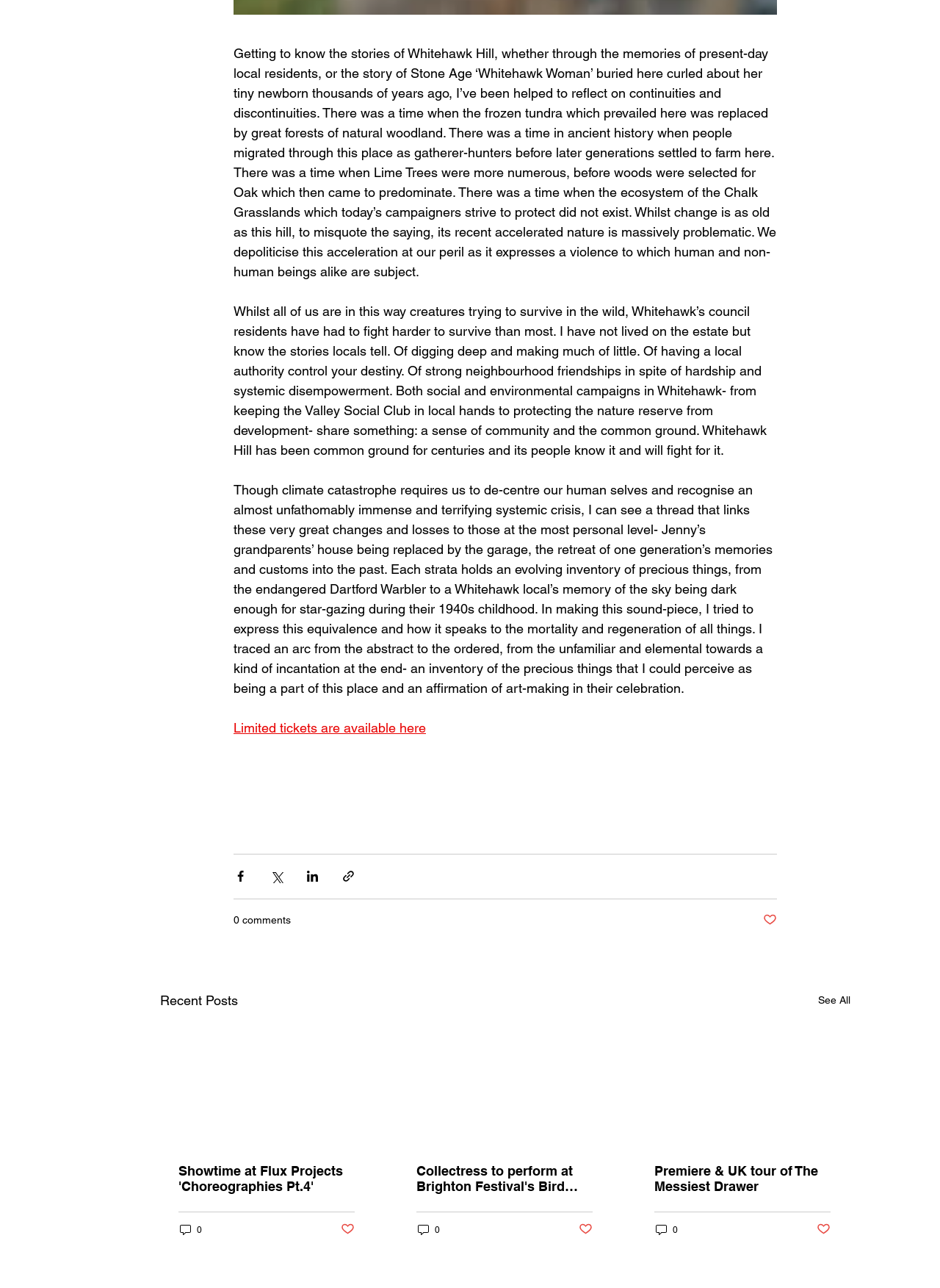Provide a short, one-word or phrase answer to the question below:
What is the main topic of the webpage?

Whitehawk Hill